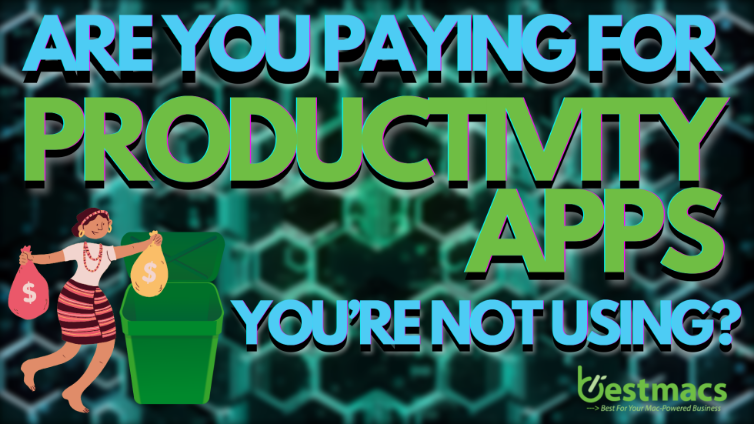Please answer the following question using a single word or phrase: 
What is the logo branded on the image?

BestMacs